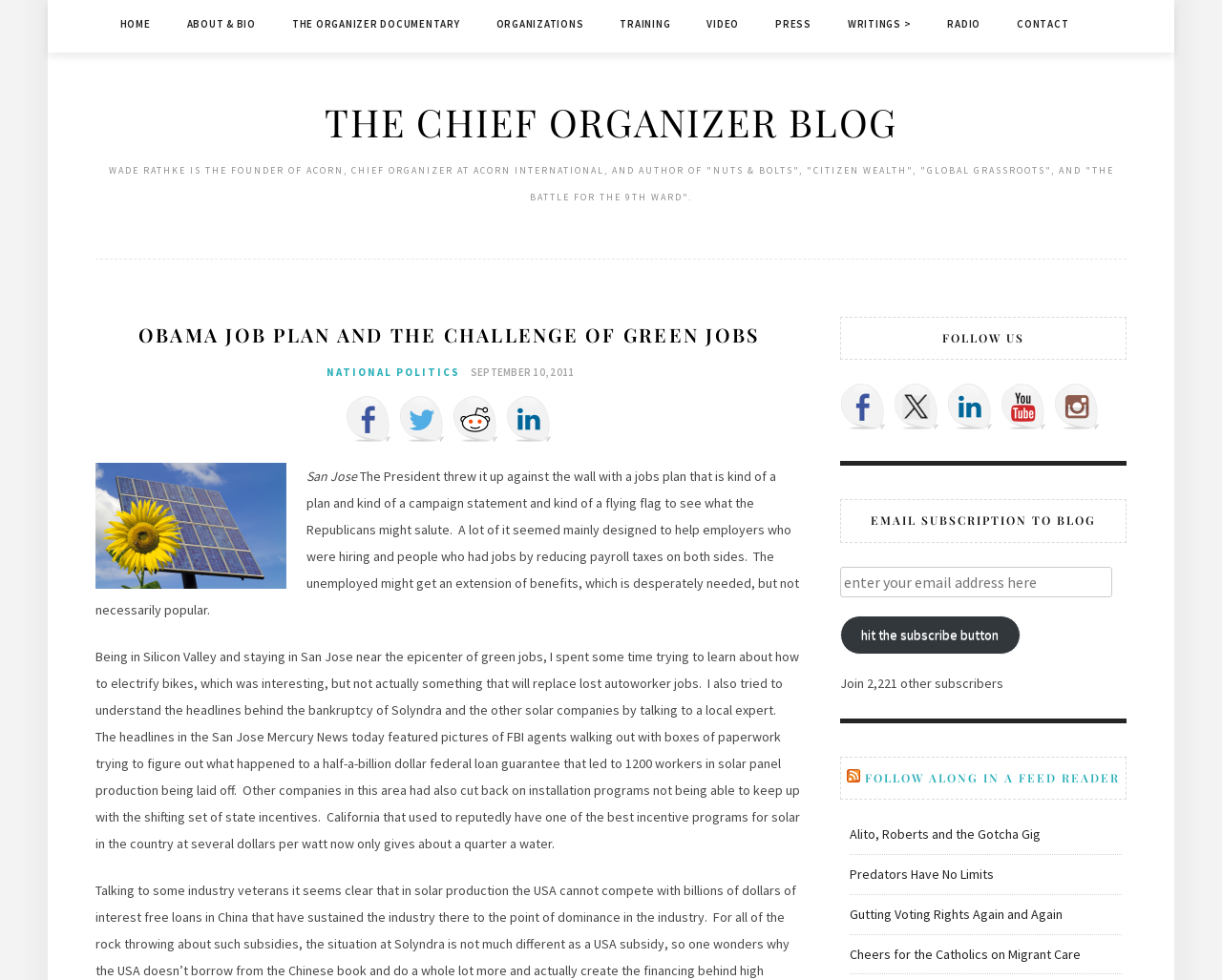Respond to the question with just a single word or phrase: 
What is the topic of the blog post?

Obama Job Plan and Green Jobs